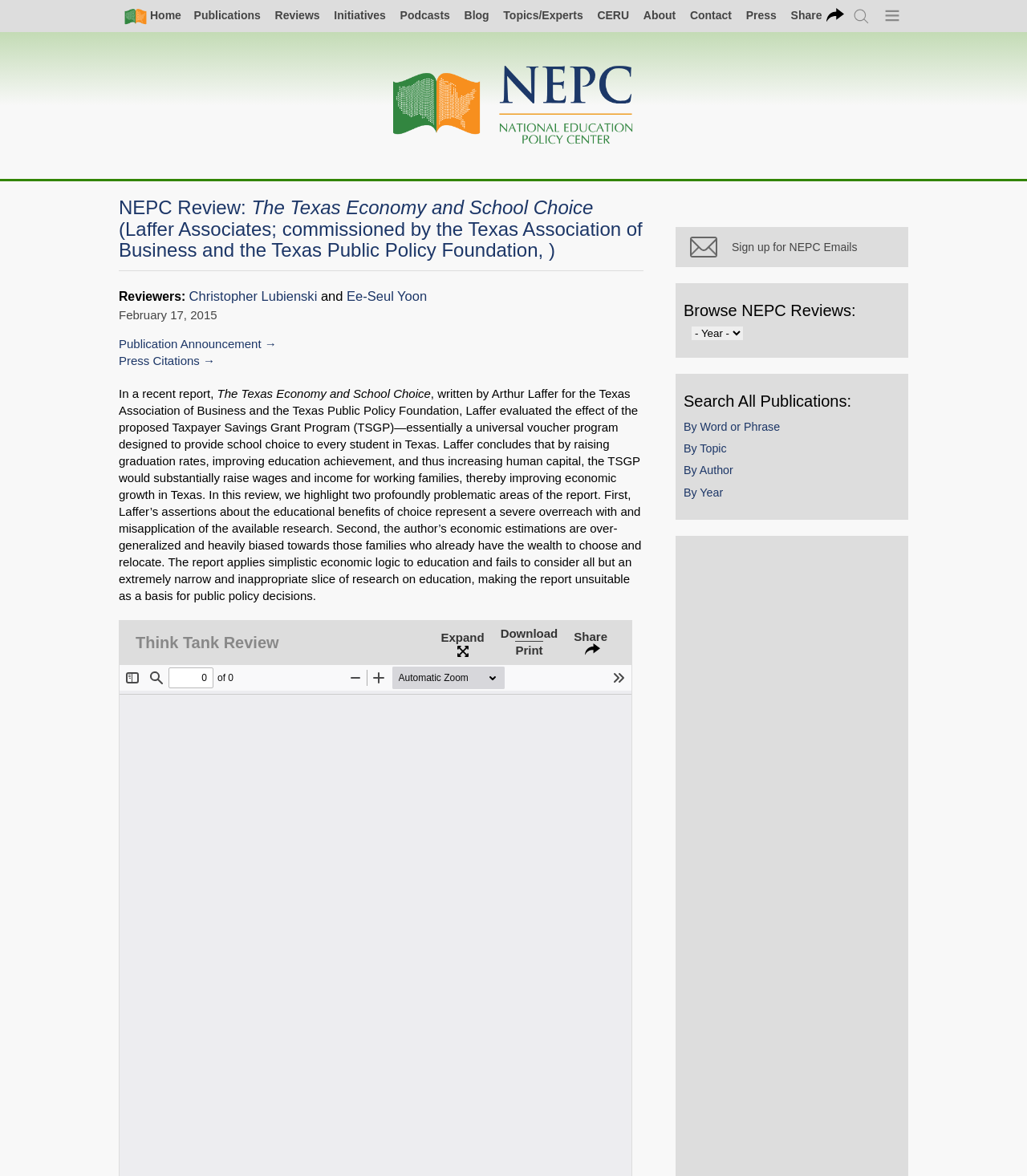Please specify the bounding box coordinates of the region to click in order to perform the following instruction: "Switch to English".

None